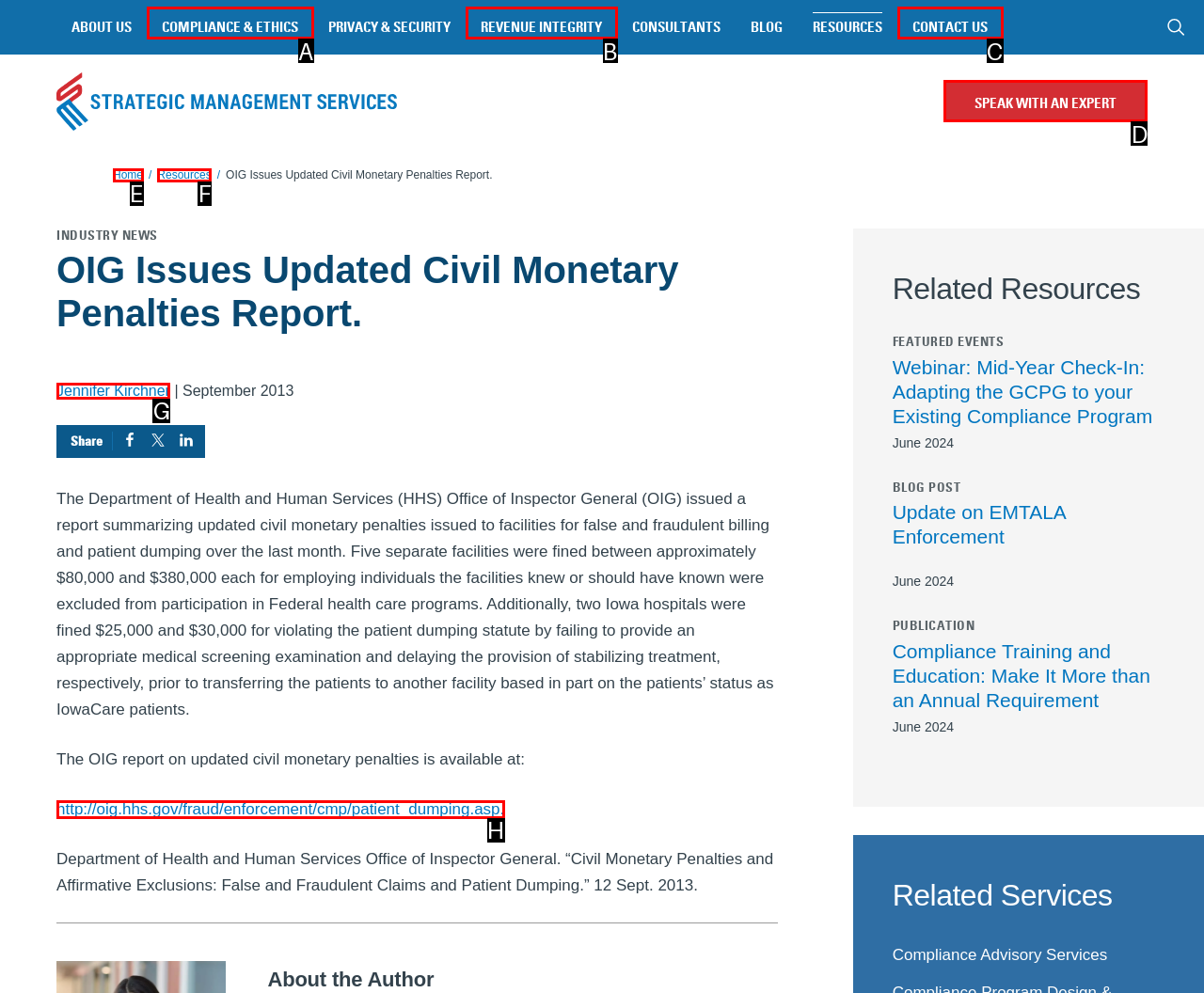What option should you select to complete this task: Speak with an expert? Indicate your answer by providing the letter only.

D